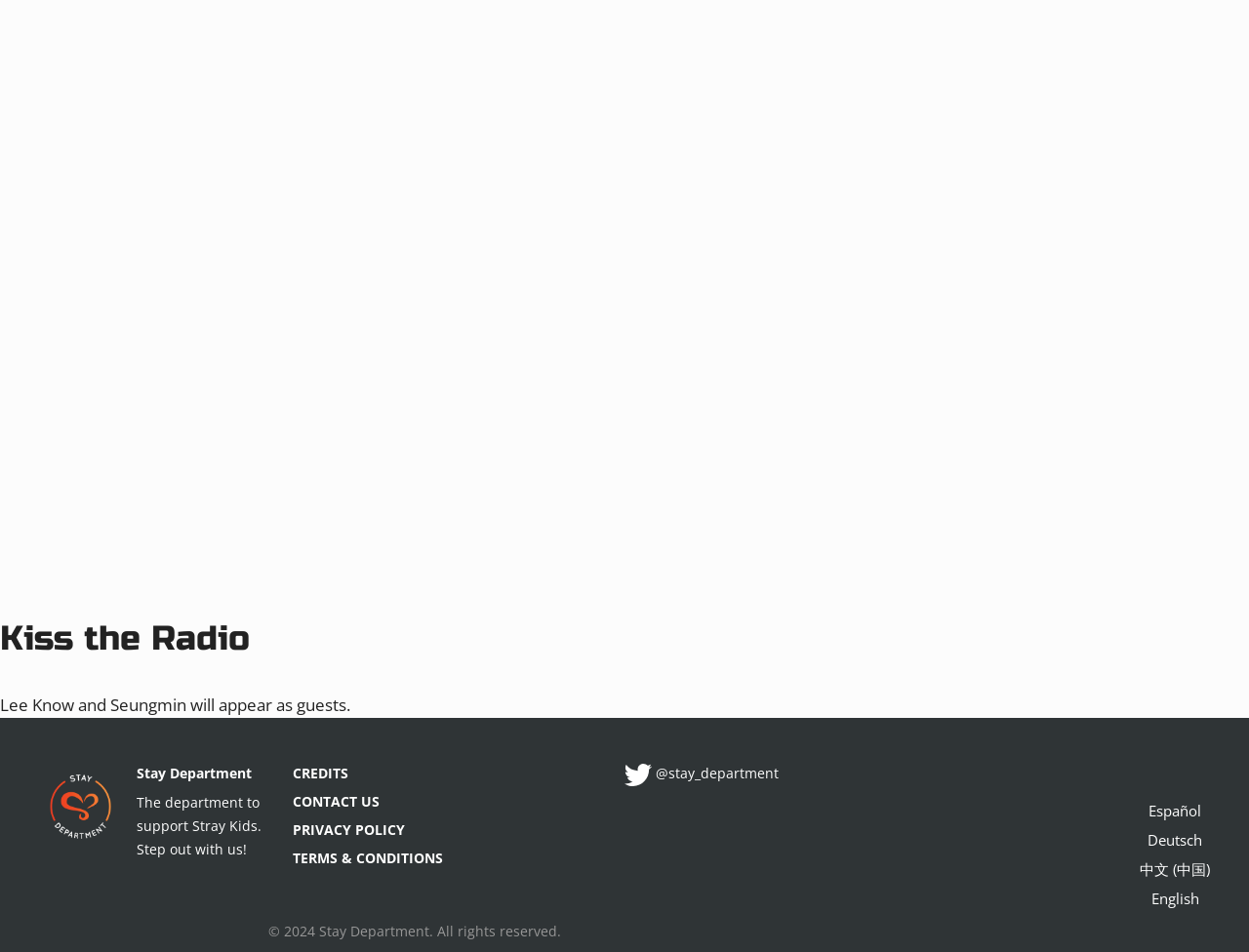Locate the bounding box coordinates of the element to click to perform the following action: 'Click on Kiss the Radio'. The coordinates should be given as four float values between 0 and 1, in the form of [left, top, right, bottom].

[0.0, 0.65, 0.2, 0.693]